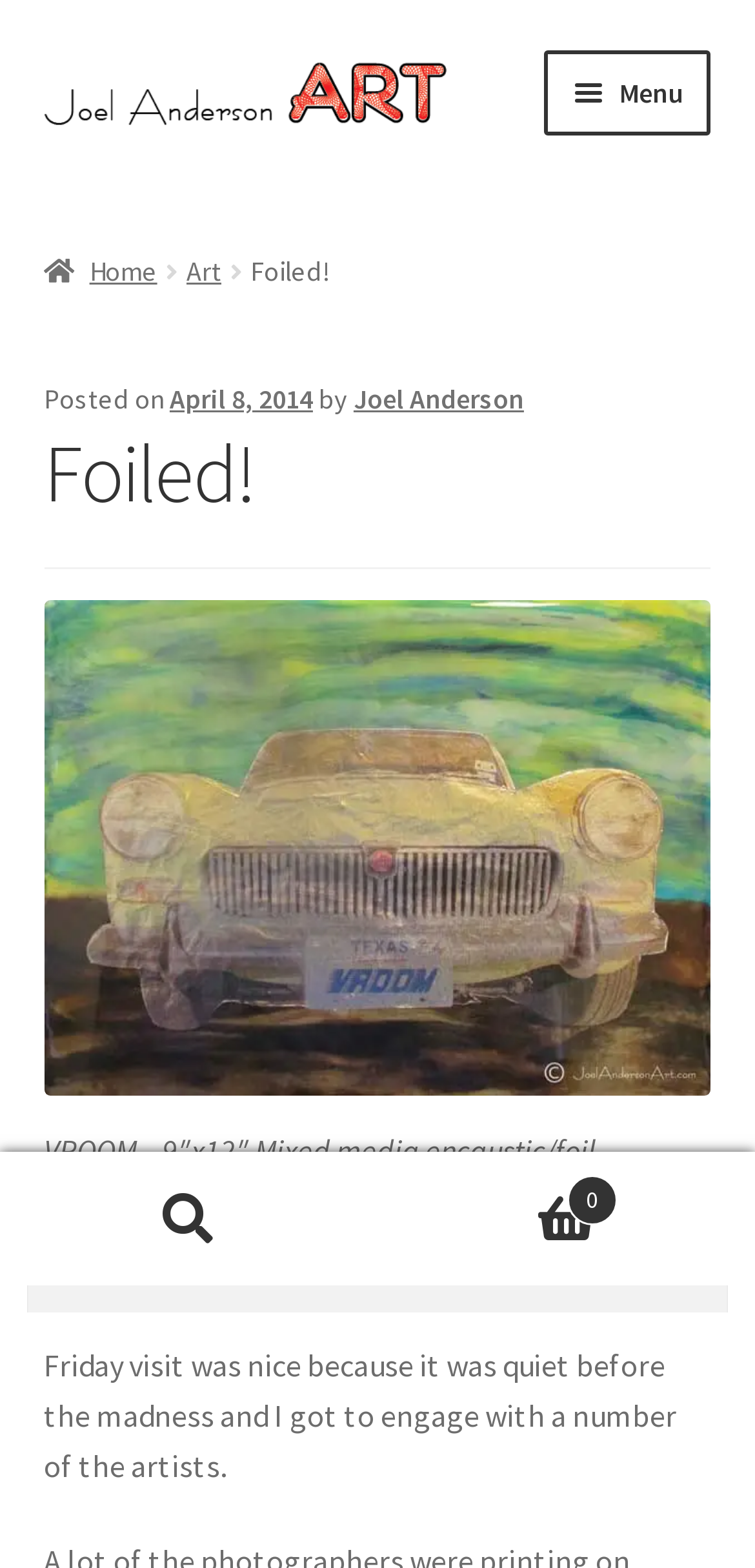Please provide the bounding box coordinates for the element that needs to be clicked to perform the following instruction: "Click the 'Search' icon". The coordinates should be given as four float numbers between 0 and 1, i.e., [left, top, right, bottom].

[0.0, 0.736, 0.5, 0.82]